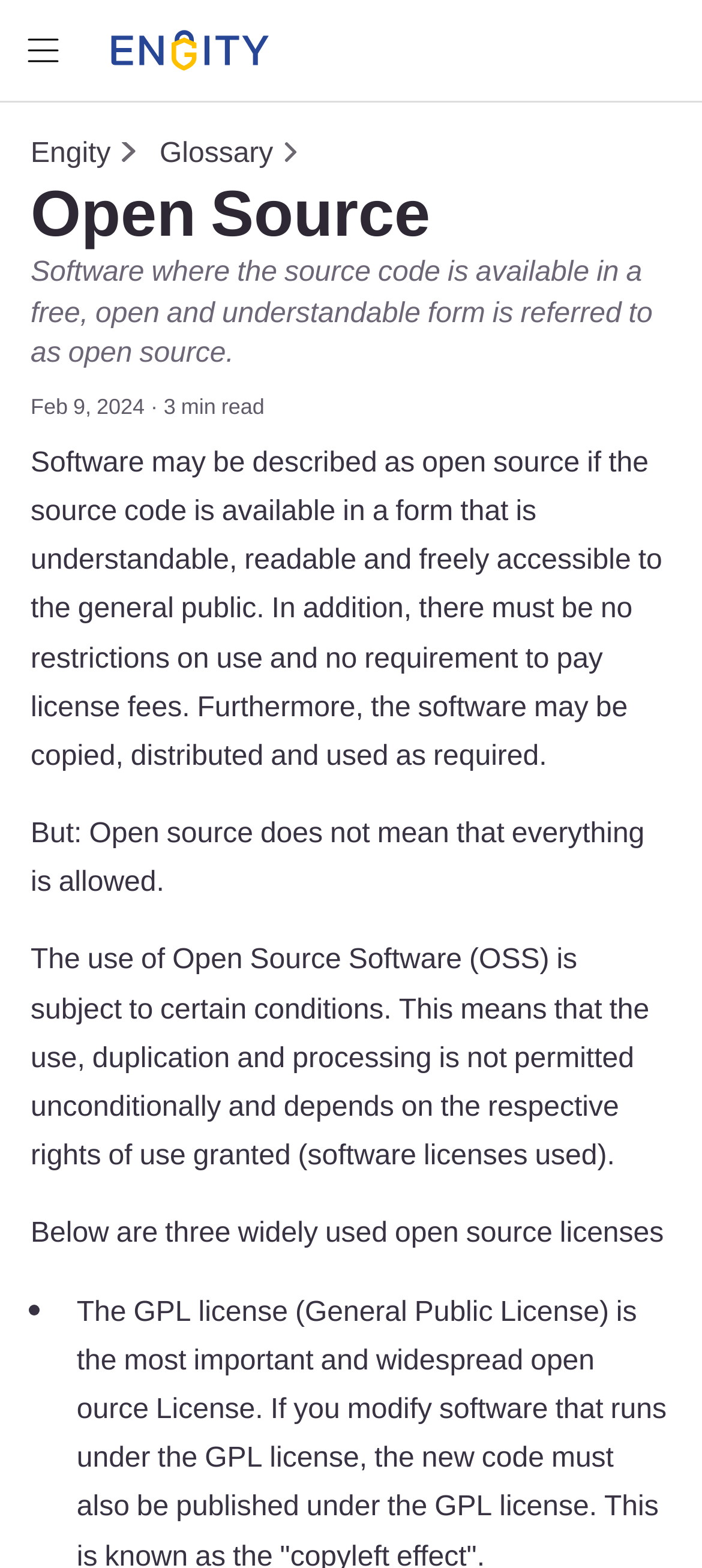Find the UI element described as: "Engity" and predict its bounding box coordinates. Ensure the coordinates are four float numbers between 0 and 1, [left, top, right, bottom].

[0.044, 0.083, 0.158, 0.11]